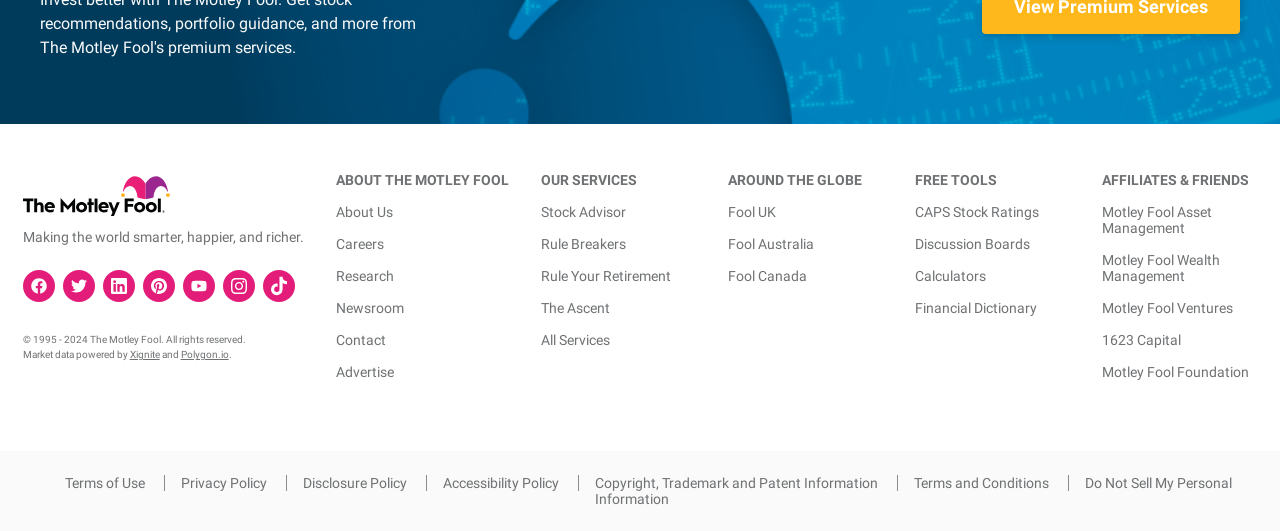Locate the bounding box coordinates of the UI element described by: "Contact". Provide the coordinates as four float numbers between 0 and 1, formatted as [left, top, right, bottom].

[0.262, 0.625, 0.301, 0.655]